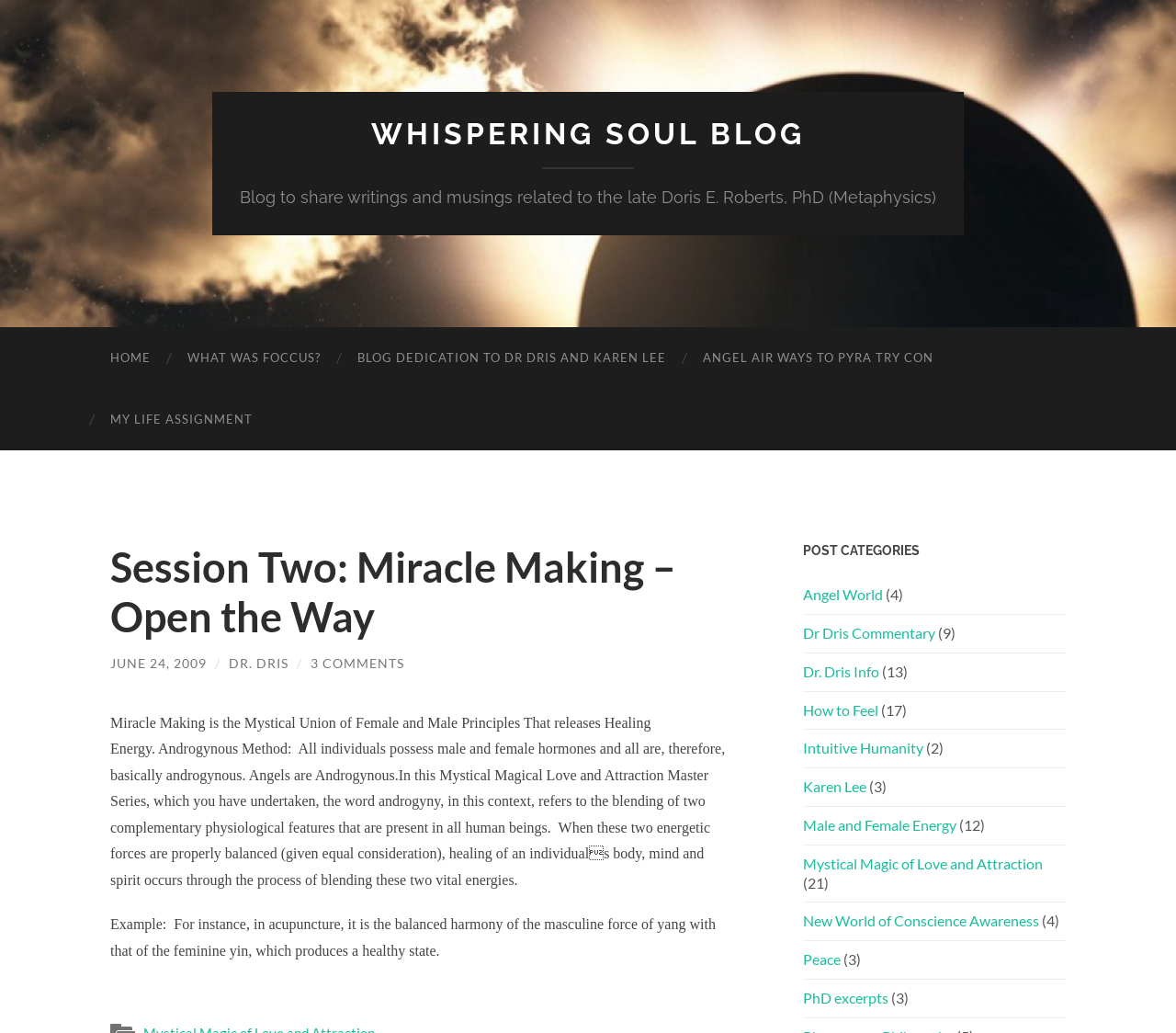Please determine the bounding box coordinates, formatted as (top-left x, top-left y, bottom-right x, bottom-right y), with all values as floating point numbers between 0 and 1. Identify the bounding box of the region described as: Peace

[0.683, 0.92, 0.715, 0.937]